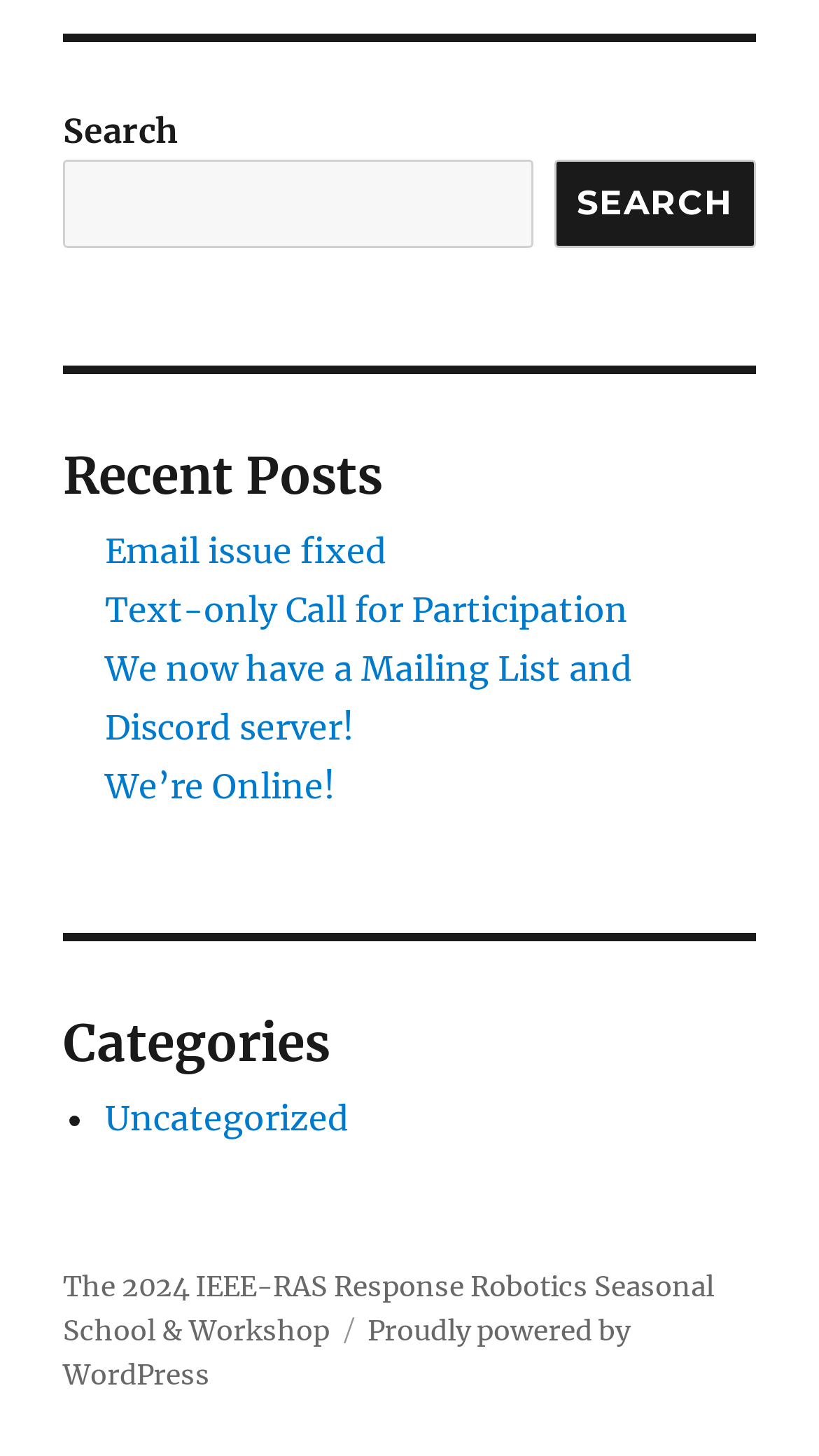What is the name of the platform powering the website?
Based on the content of the image, thoroughly explain and answer the question.

At the bottom of the webpage, there is a link labeled 'Proudly powered by WordPress', which suggests that the website is built using the WordPress platform.